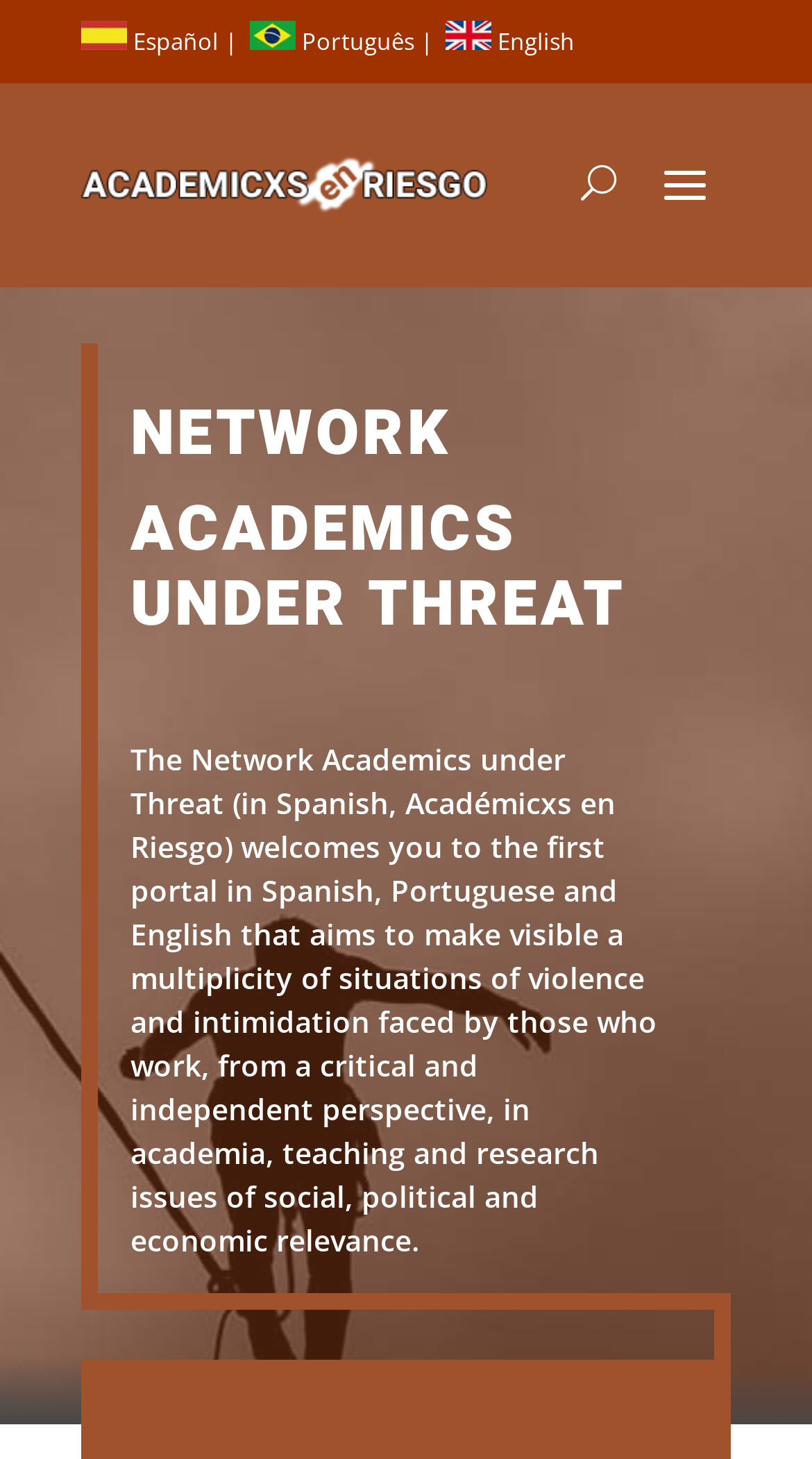Carefully examine the image and provide an in-depth answer to the question: What is the purpose of the Network Academics under Threat?

The purpose of the Network Academics under Threat can be inferred from the introductory text on the webpage, which states that the network aims to make visible a multiplicity of situations of violence and intimidation faced by academics, teachers, and researchers who work on critical and independent perspectives on social, political, and economic issues.